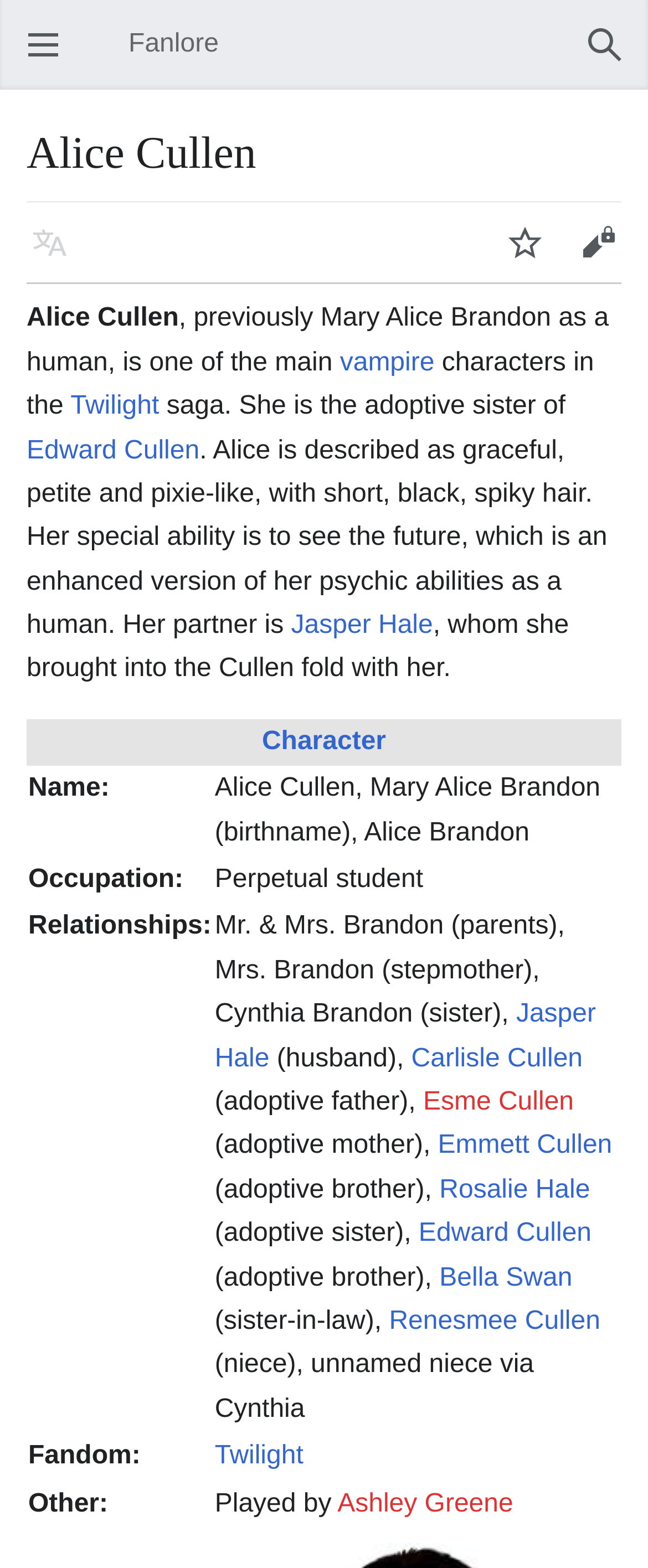Provide the bounding box coordinates of the section that needs to be clicked to accomplish the following instruction: "Open main menu."

[0.041, 0.005, 0.074, 0.019]